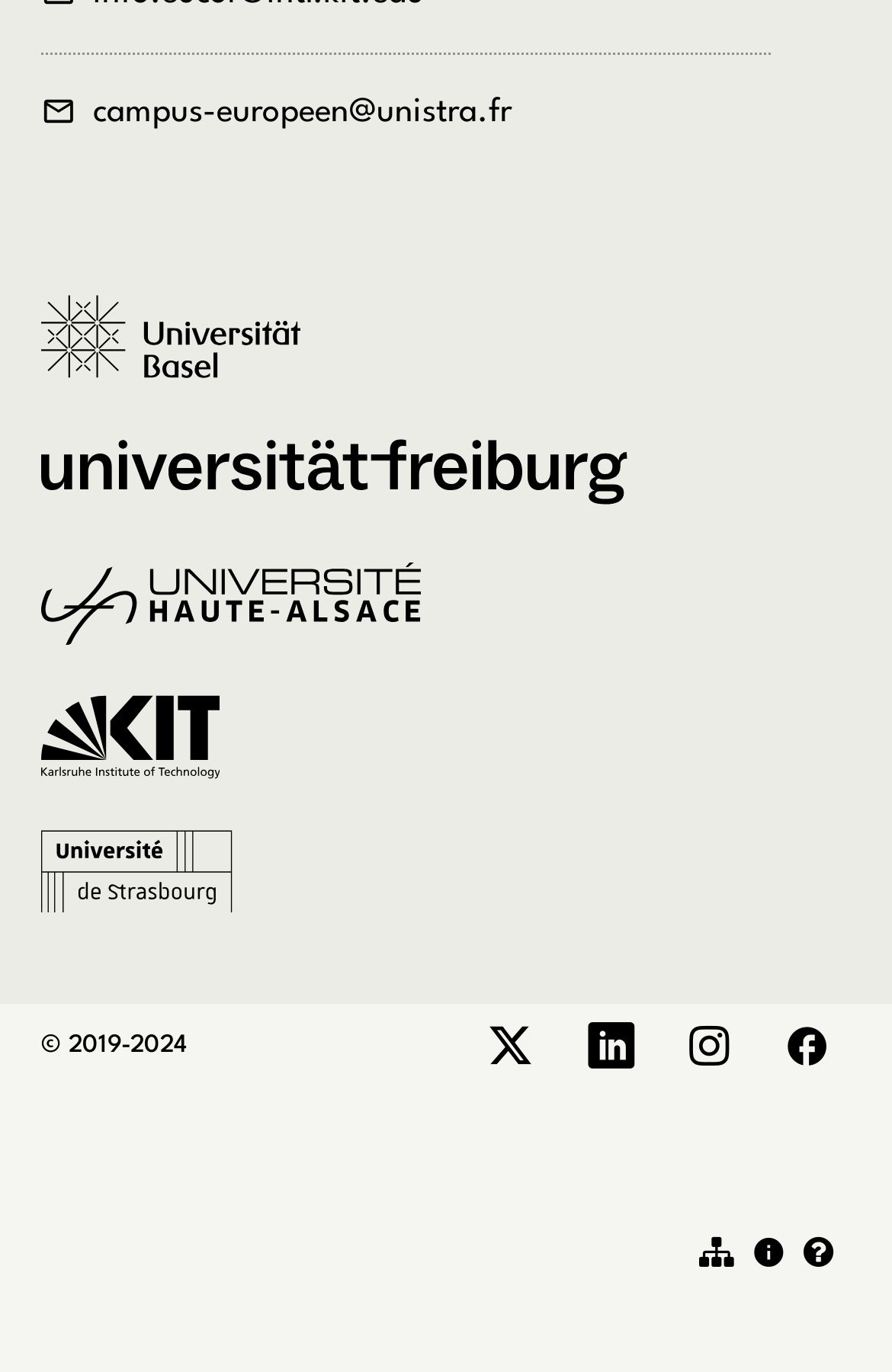How many university links are there?
Based on the visual content, answer with a single word or a brief phrase.

5